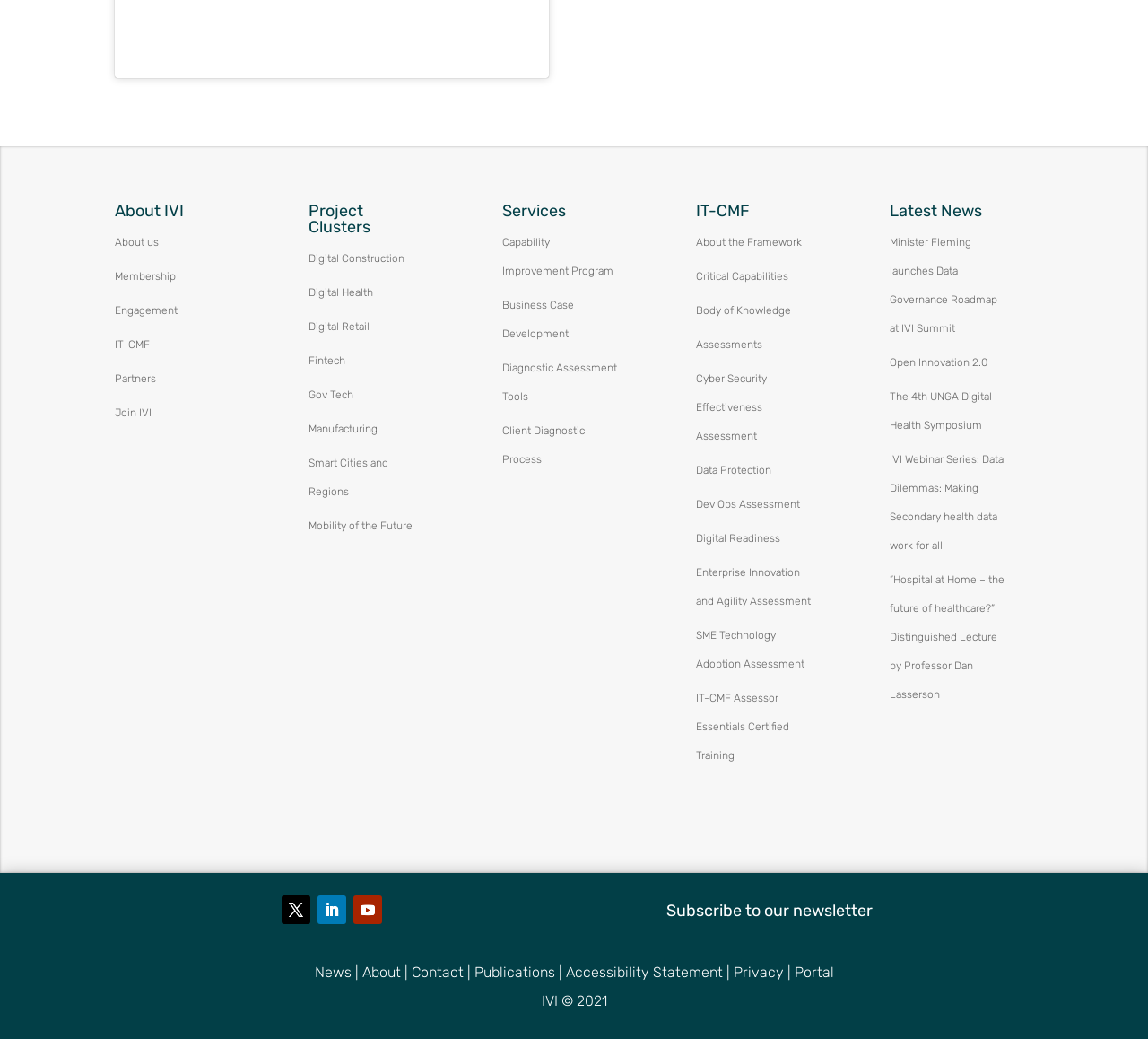Please answer the following question using a single word or phrase: What is the last news item listed in the 'Latest News' section?

Distinguished Lecture by Professor Dan Lasserson